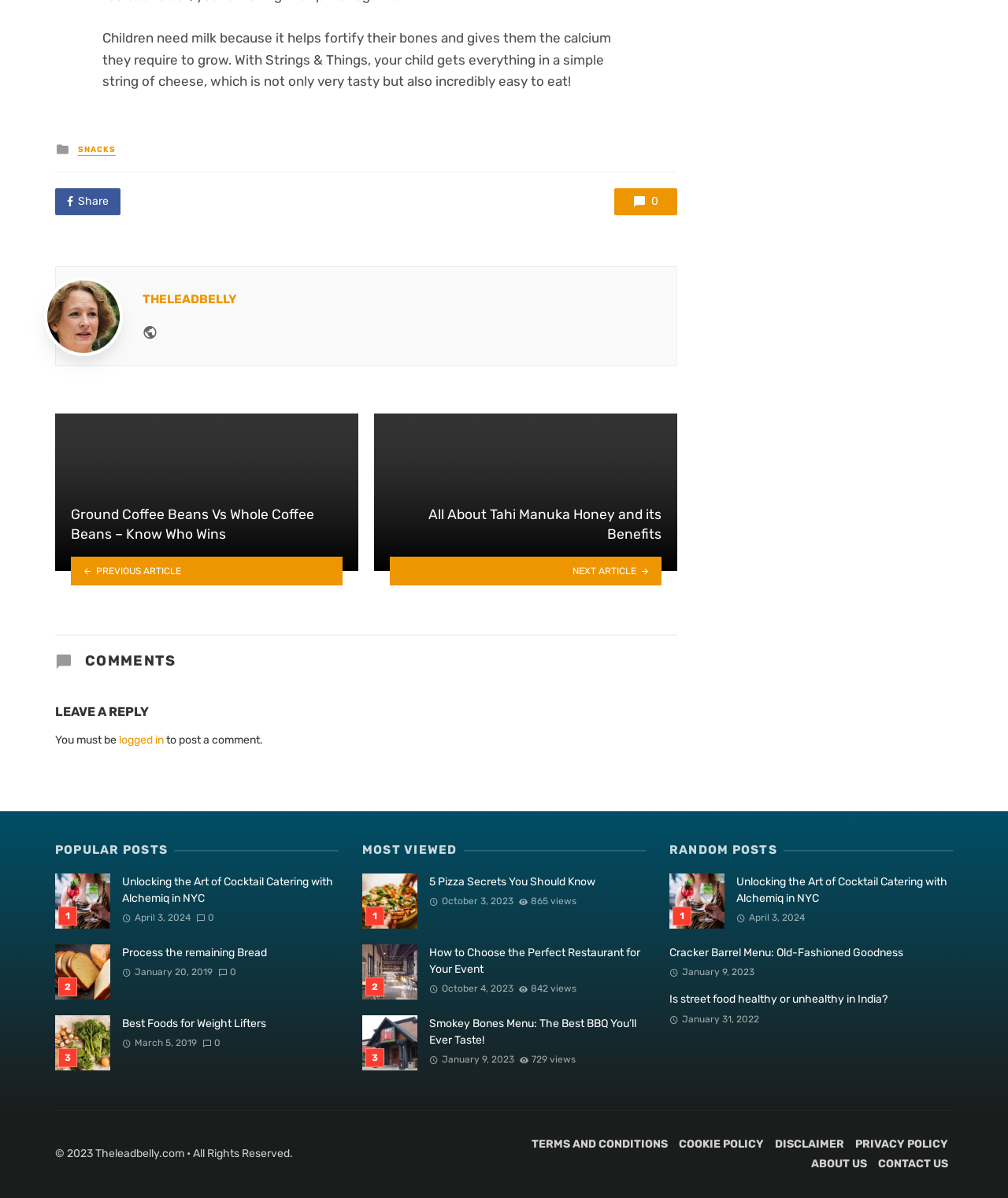Utilize the details in the image to thoroughly answer the following question: What type of content is displayed in the 'MOST VIEWED' section?

The 'MOST VIEWED' section displays articles, which are listed with their titles, images, and view counts.